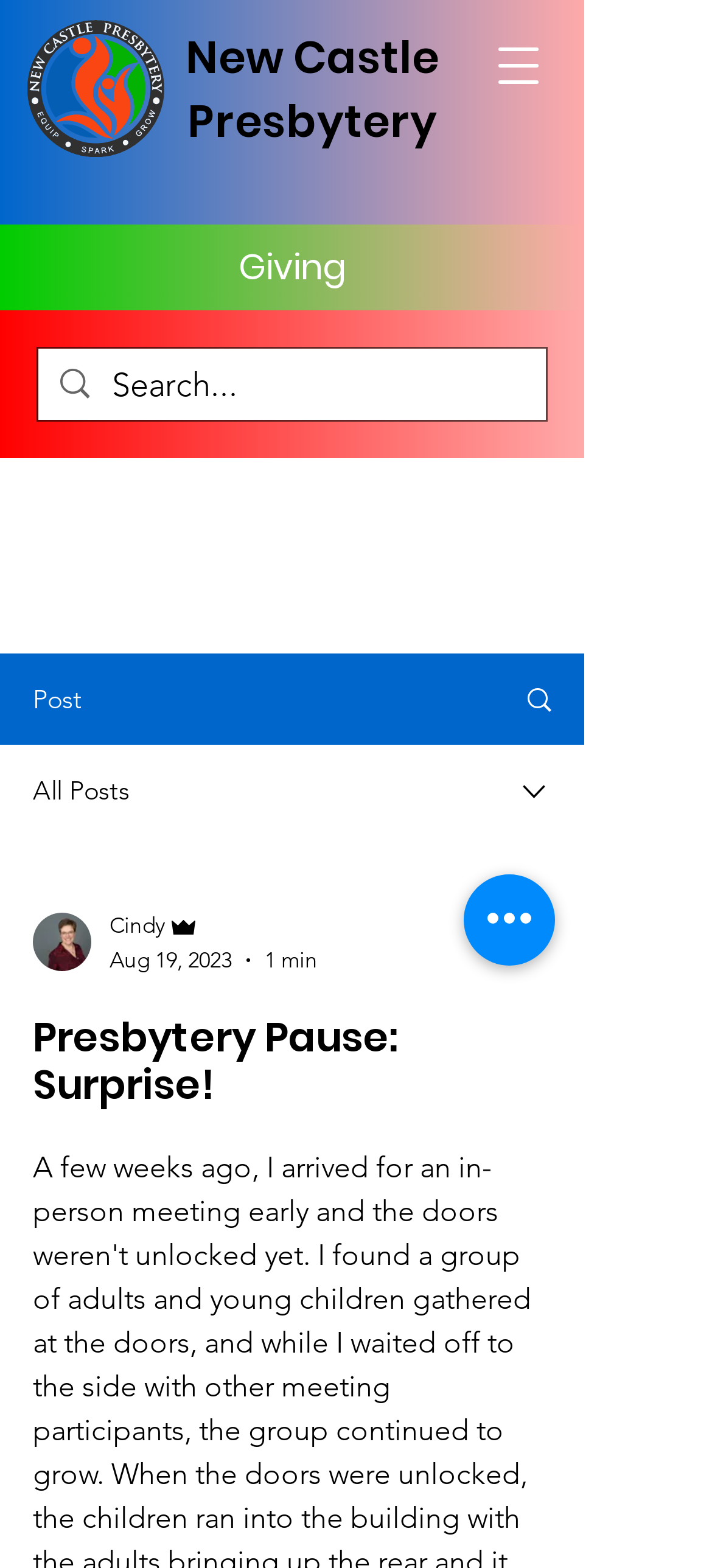Please determine the bounding box coordinates of the clickable area required to carry out the following instruction: "Click on writer's picture". The coordinates must be four float numbers between 0 and 1, represented as [left, top, right, bottom].

[0.046, 0.582, 0.128, 0.619]